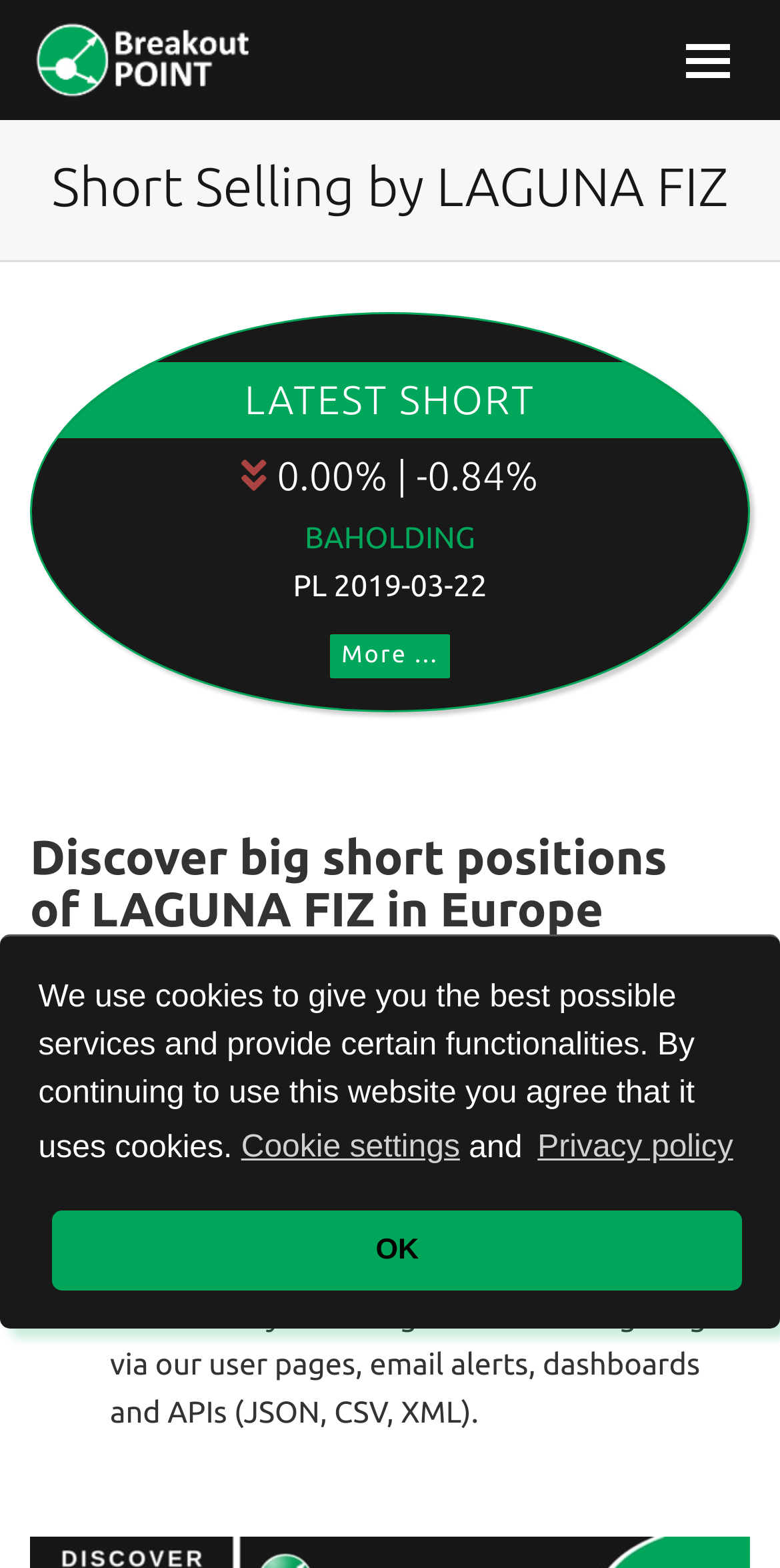What is the name of the company being shorted?
Please use the image to provide an in-depth answer to the question.

I found this information in the link 'BAHOLDING' which is likely a company being shorted by LAGUNA FIZ.